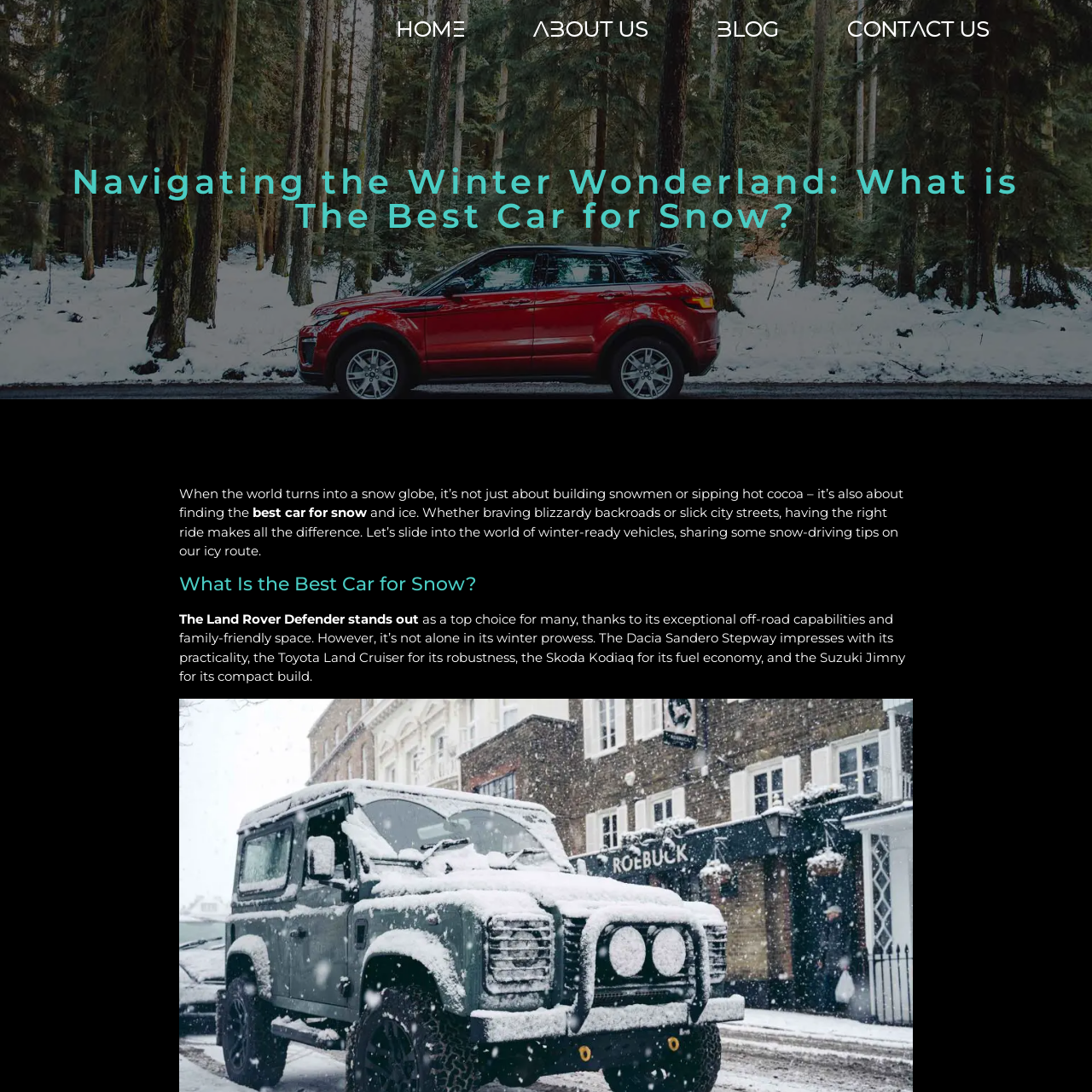Determine the bounding box coordinates of the UI element described by: "Contact Us".

[0.744, 0.008, 0.936, 0.044]